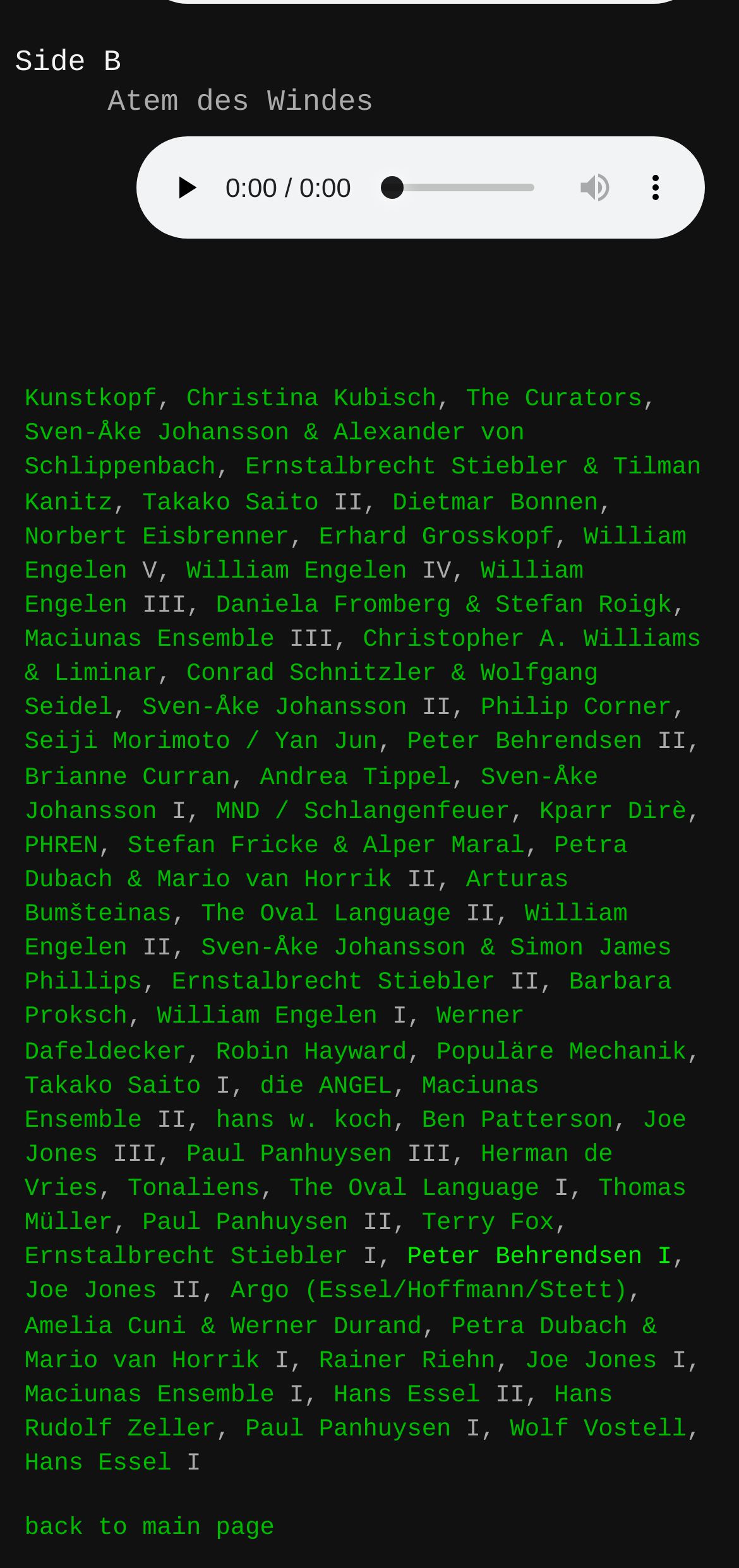Respond to the following question with a brief word or phrase:
What is the text of the static text element located at [0.431, 0.311, 0.491, 0.329]?

II